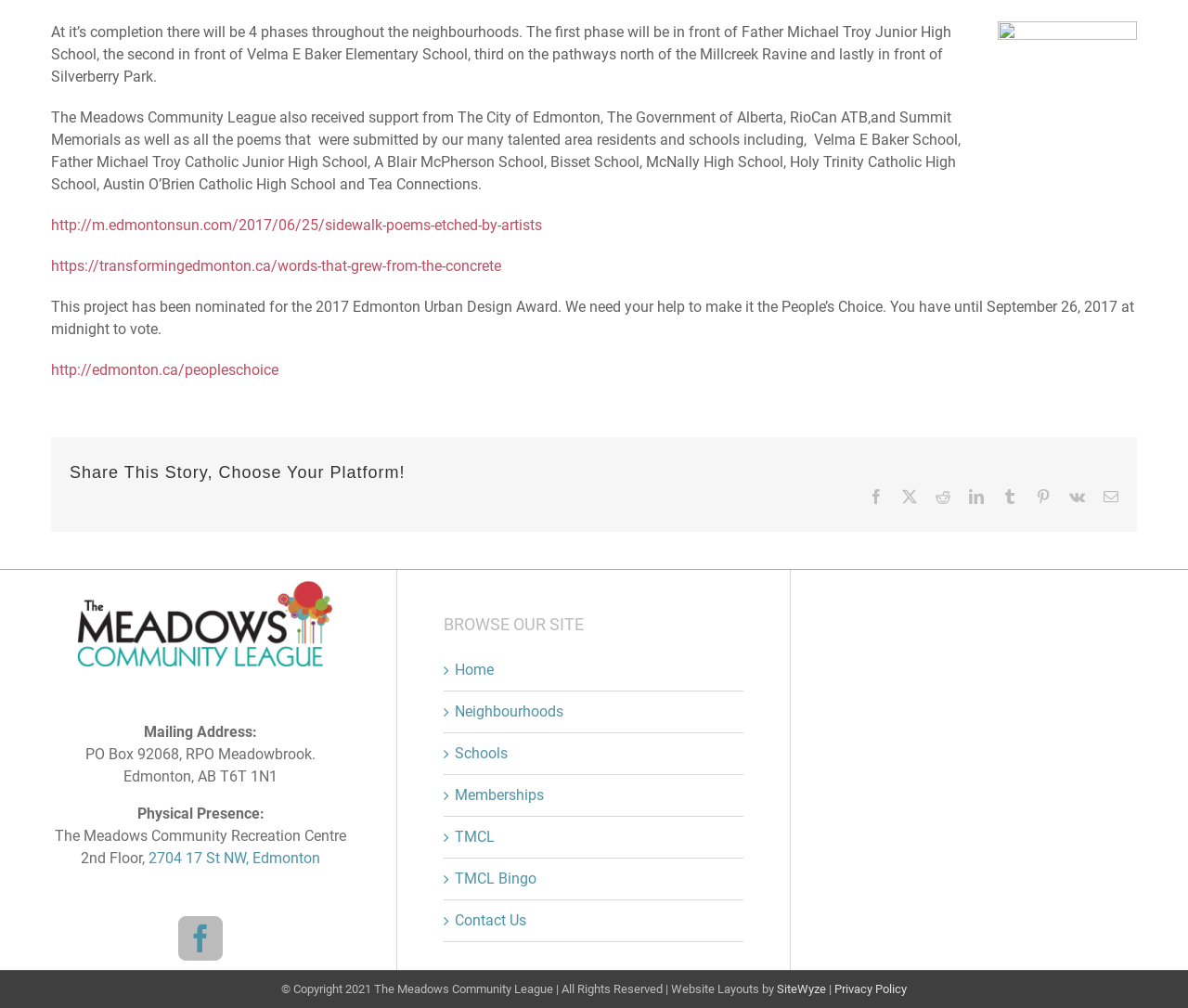Identify the bounding box of the UI component described as: "https://transformingedmonton.ca/words-that-grew-from-the-concrete".

[0.043, 0.255, 0.422, 0.273]